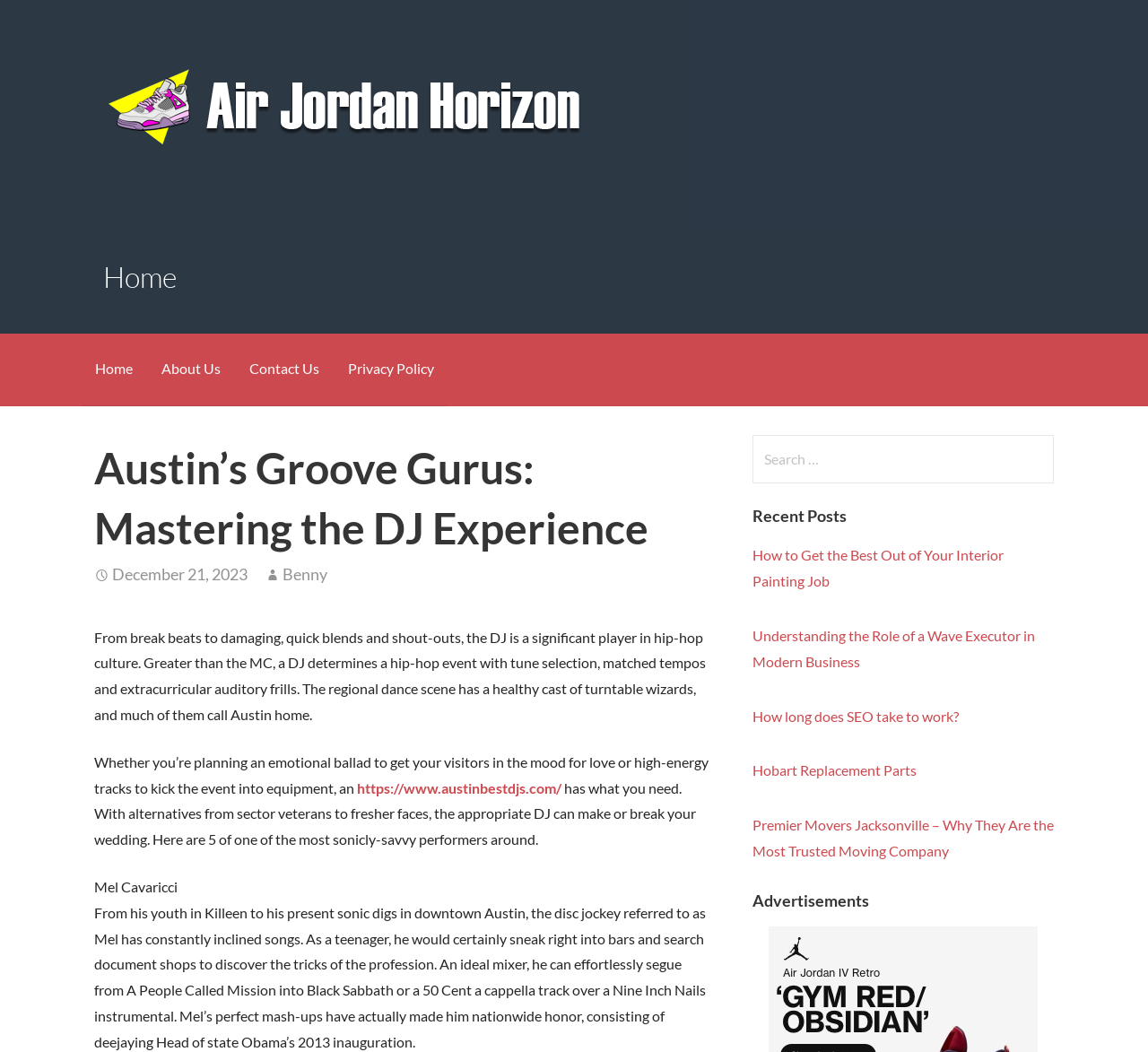What is the topic of the recent post 'How to Get the Best Out of Your Interior Painting Job'?
Using the visual information, respond with a single word or phrase.

Interior Painting